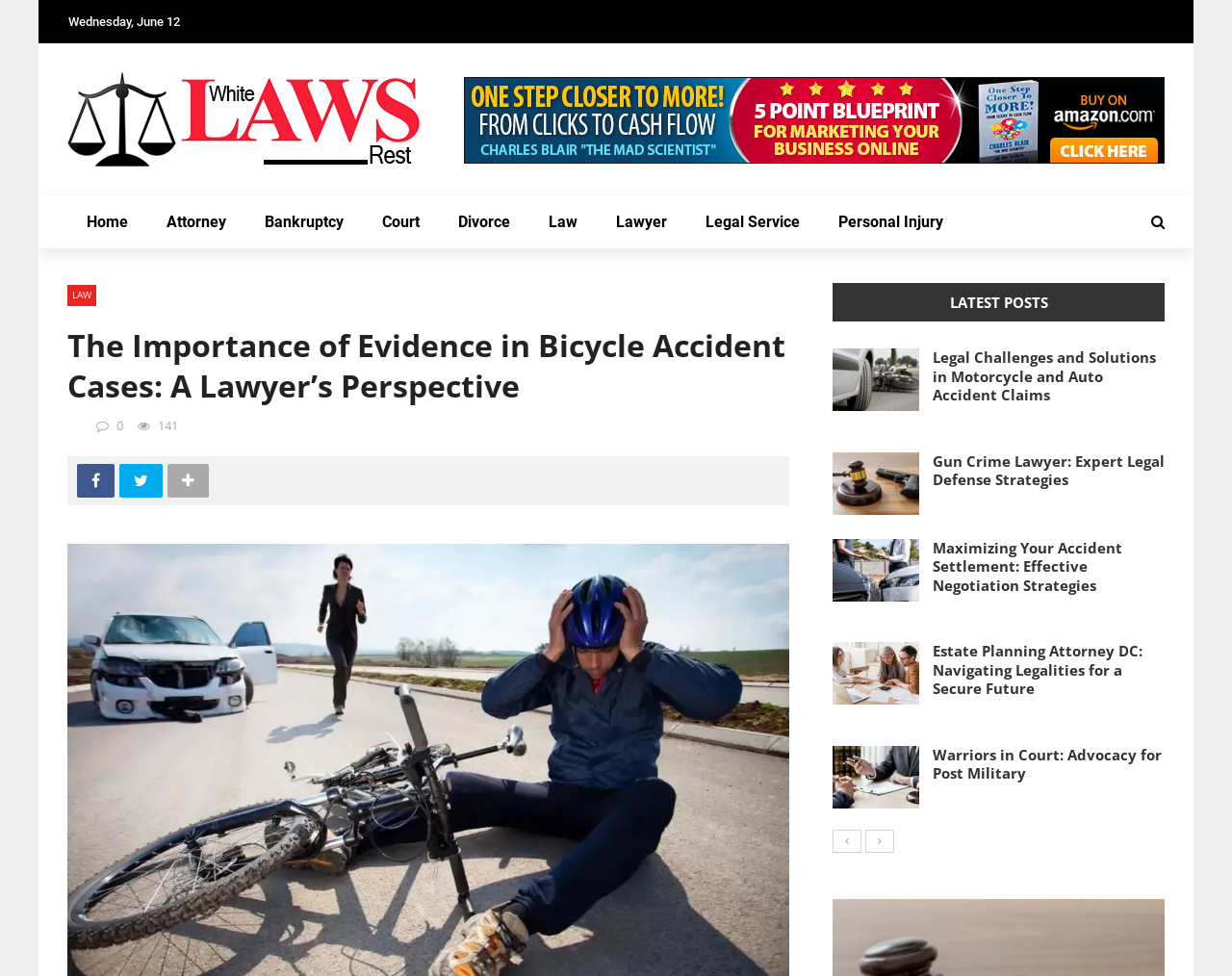Determine the bounding box coordinates of the UI element that matches the following description: "Add to cart". The coordinates should be four float numbers between 0 and 1 in the format [left, top, right, bottom].

None